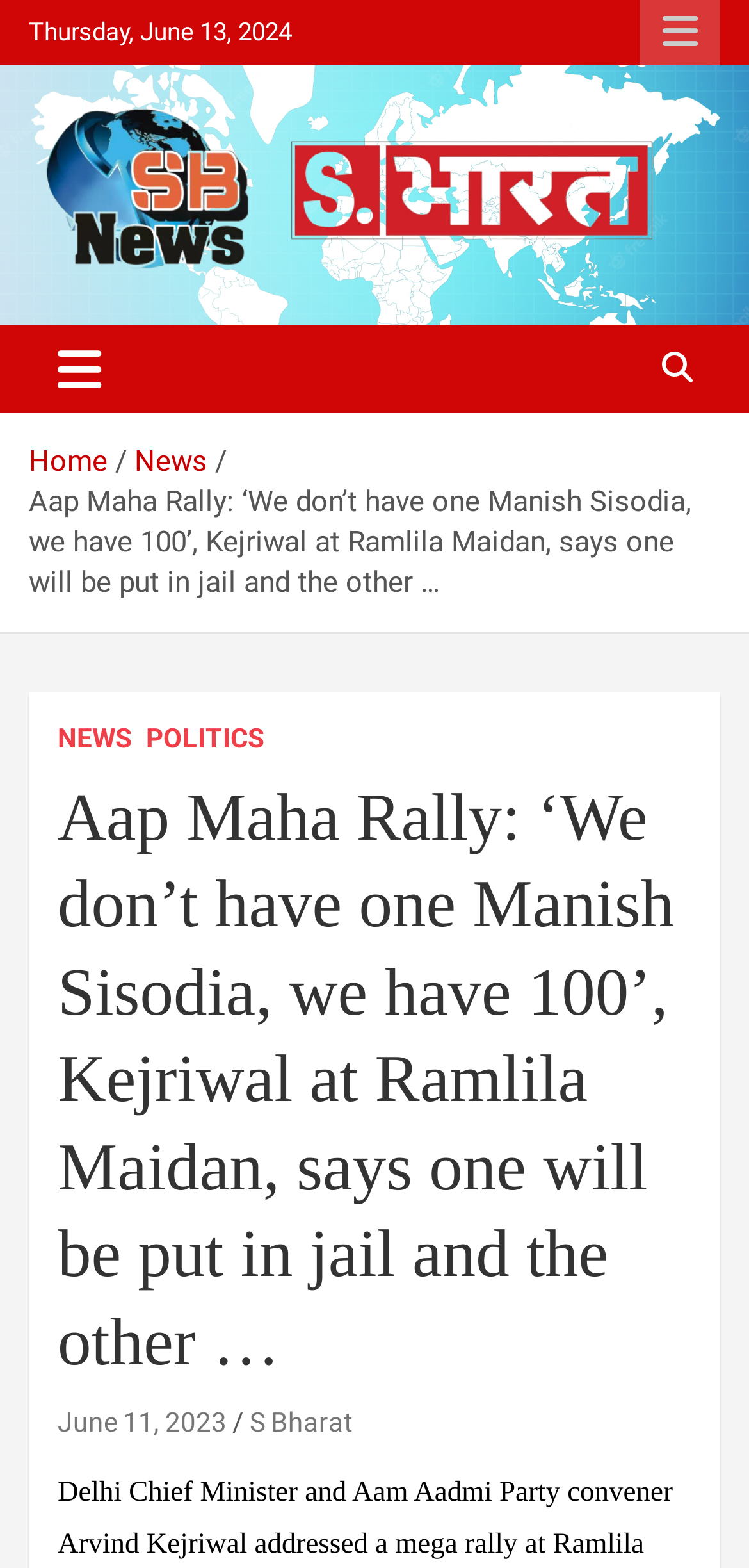What is the date mentioned at the top?
Using the image, provide a detailed and thorough answer to the question.

I found the date 'Thursday, June 13, 2024' at the top of the webpage, which is a static text element with a bounding box of [0.038, 0.011, 0.39, 0.029].